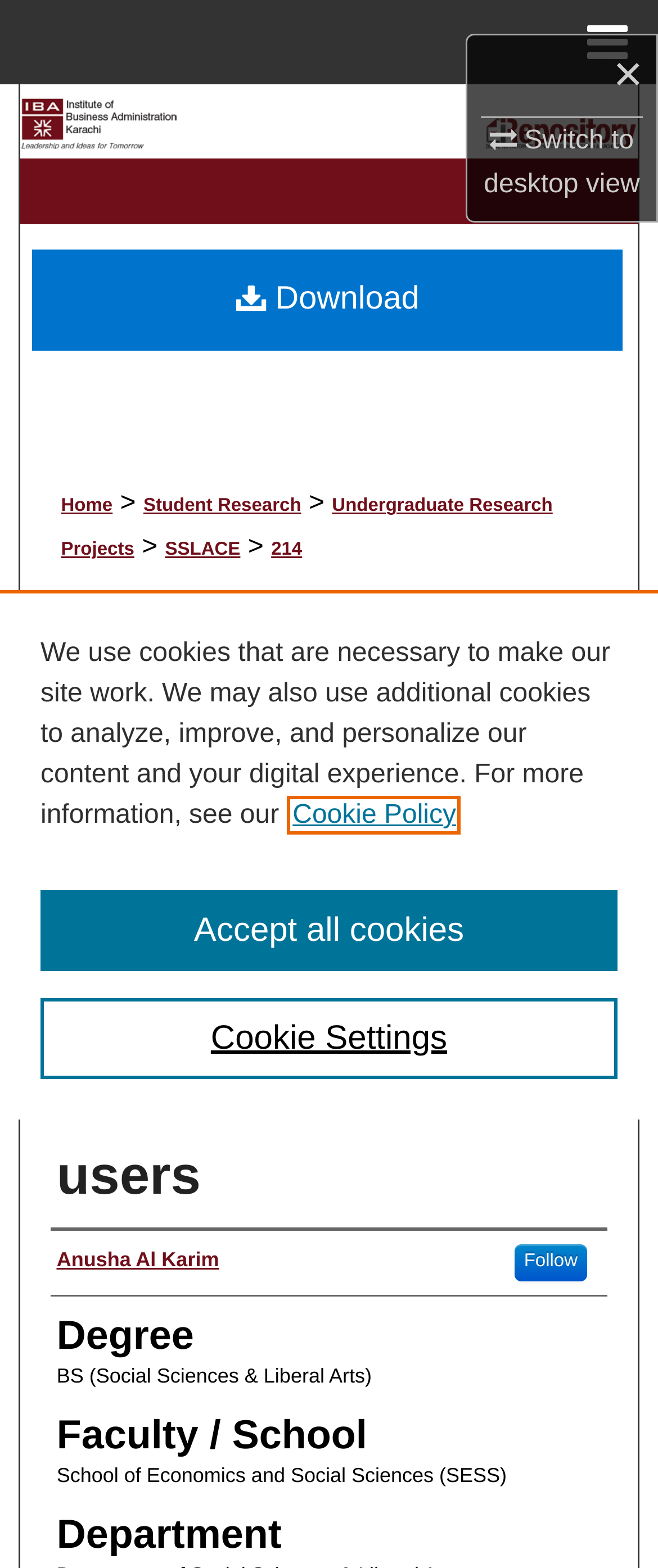For the element described, predict the bounding box coordinates as (top-left x, top-left y, bottom-right x, bottom-right y). All values should be between 0 and 1. Element description: Anusha Al Karim

[0.086, 0.793, 0.333, 0.814]